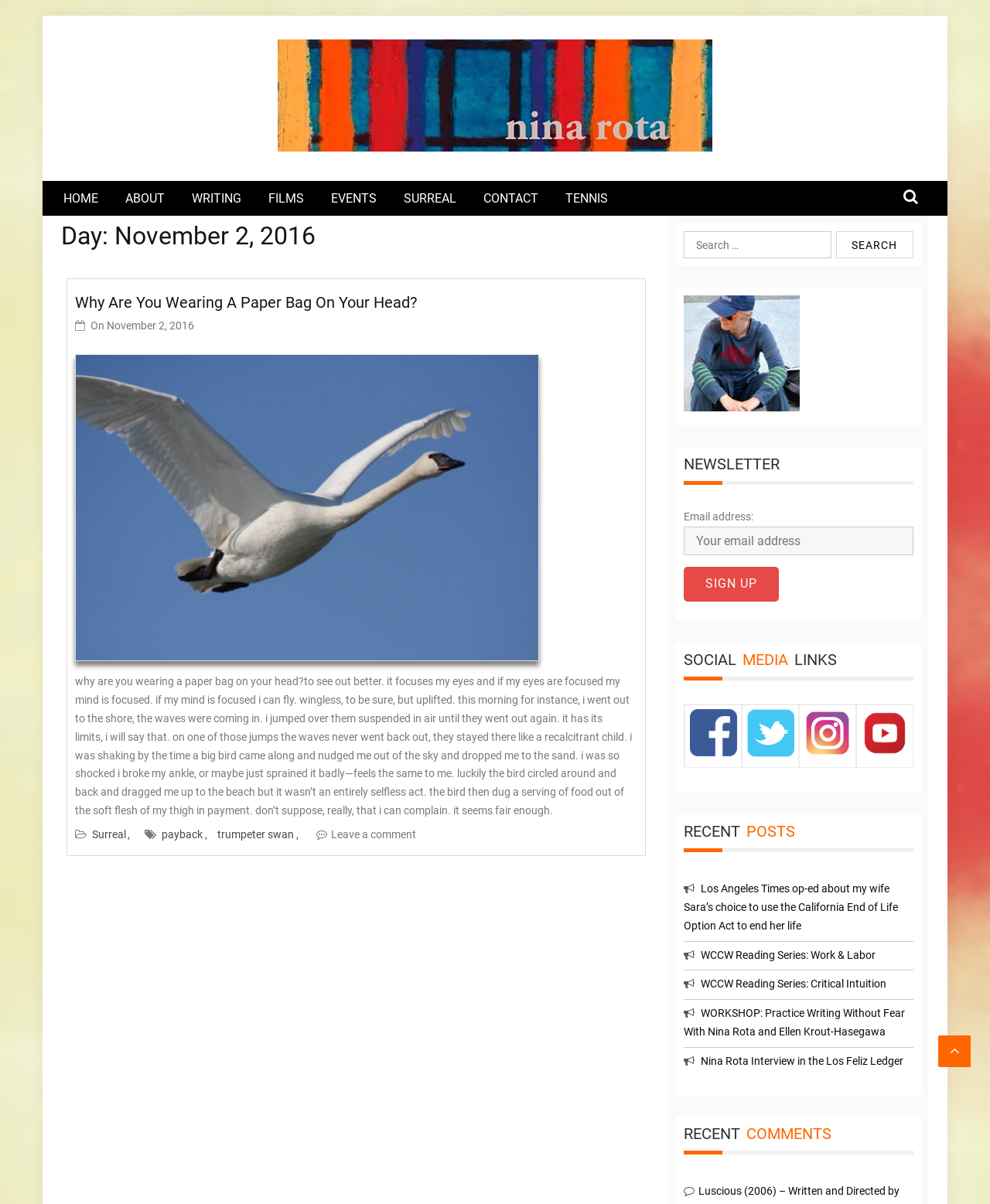Locate the bounding box coordinates of the element's region that should be clicked to carry out the following instruction: "Click the 'HOME' link". The coordinates need to be four float numbers between 0 and 1, i.e., [left, top, right, bottom].

[0.064, 0.15, 0.12, 0.179]